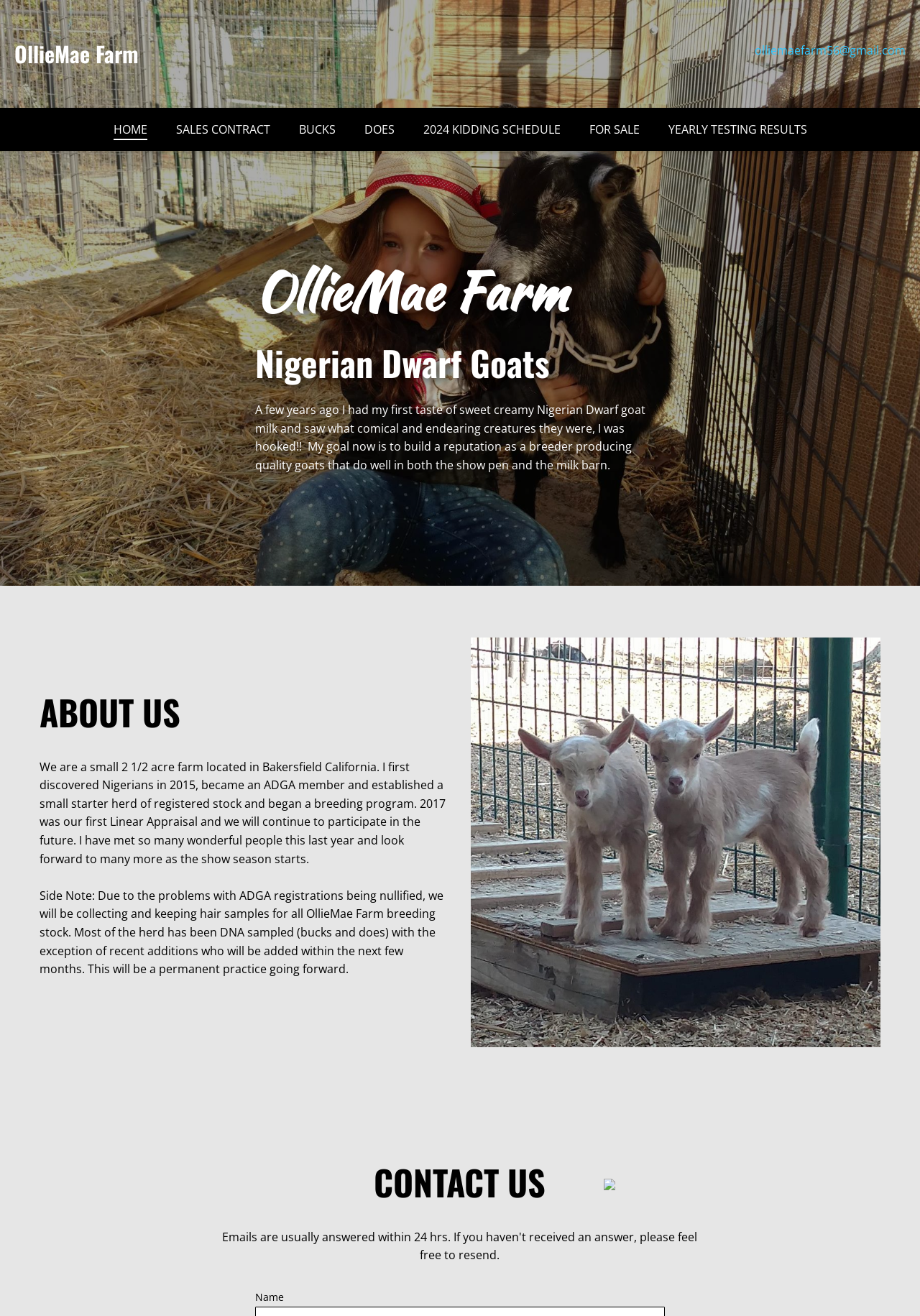Provide the bounding box coordinates of the UI element that matches the description: "Does".

[0.38, 0.082, 0.444, 0.115]